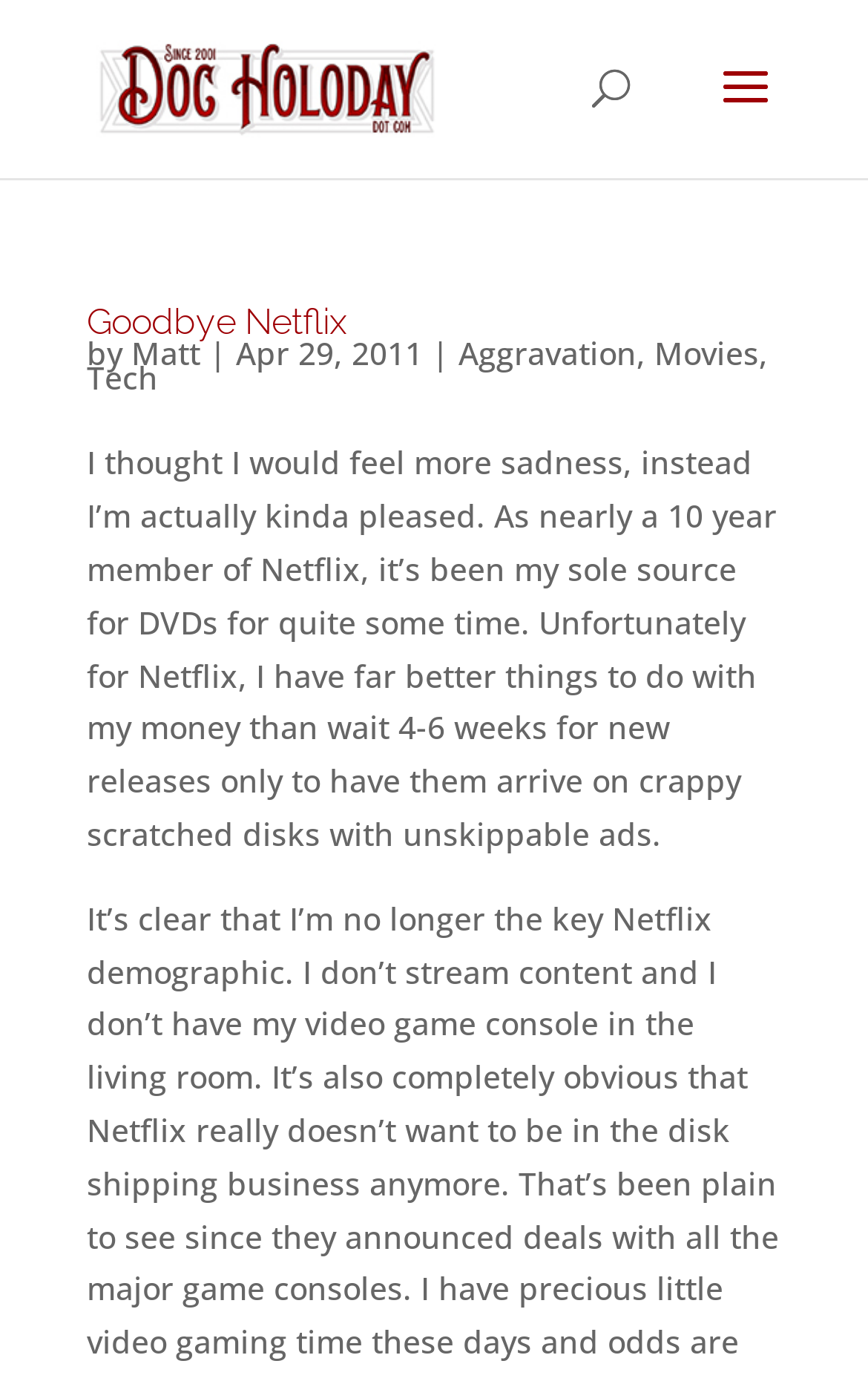What is the name of the website?
Based on the screenshot, provide your answer in one word or phrase.

DocHoloday.com